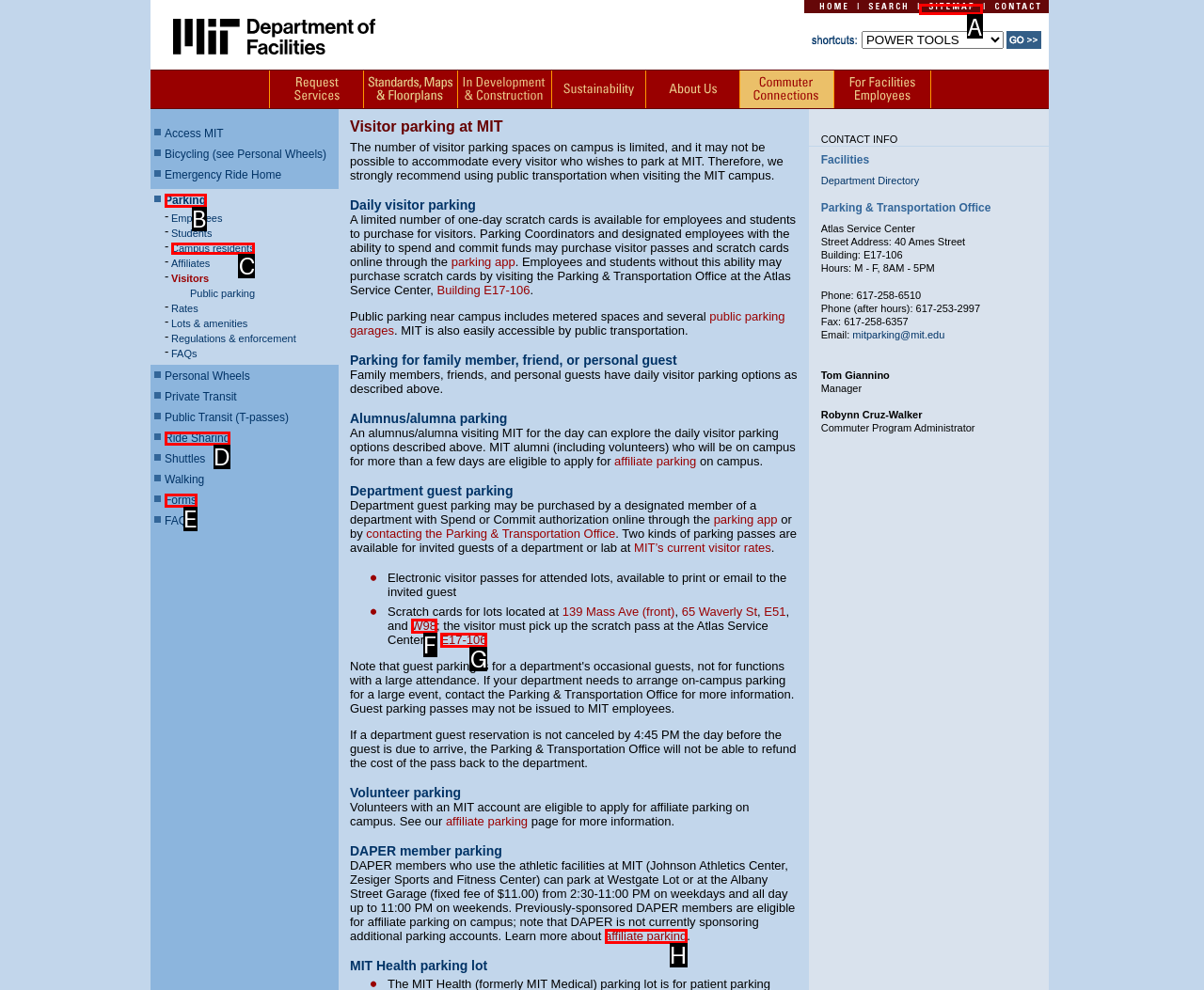Given the task: go to Sitemap, indicate which boxed UI element should be clicked. Provide your answer using the letter associated with the correct choice.

A